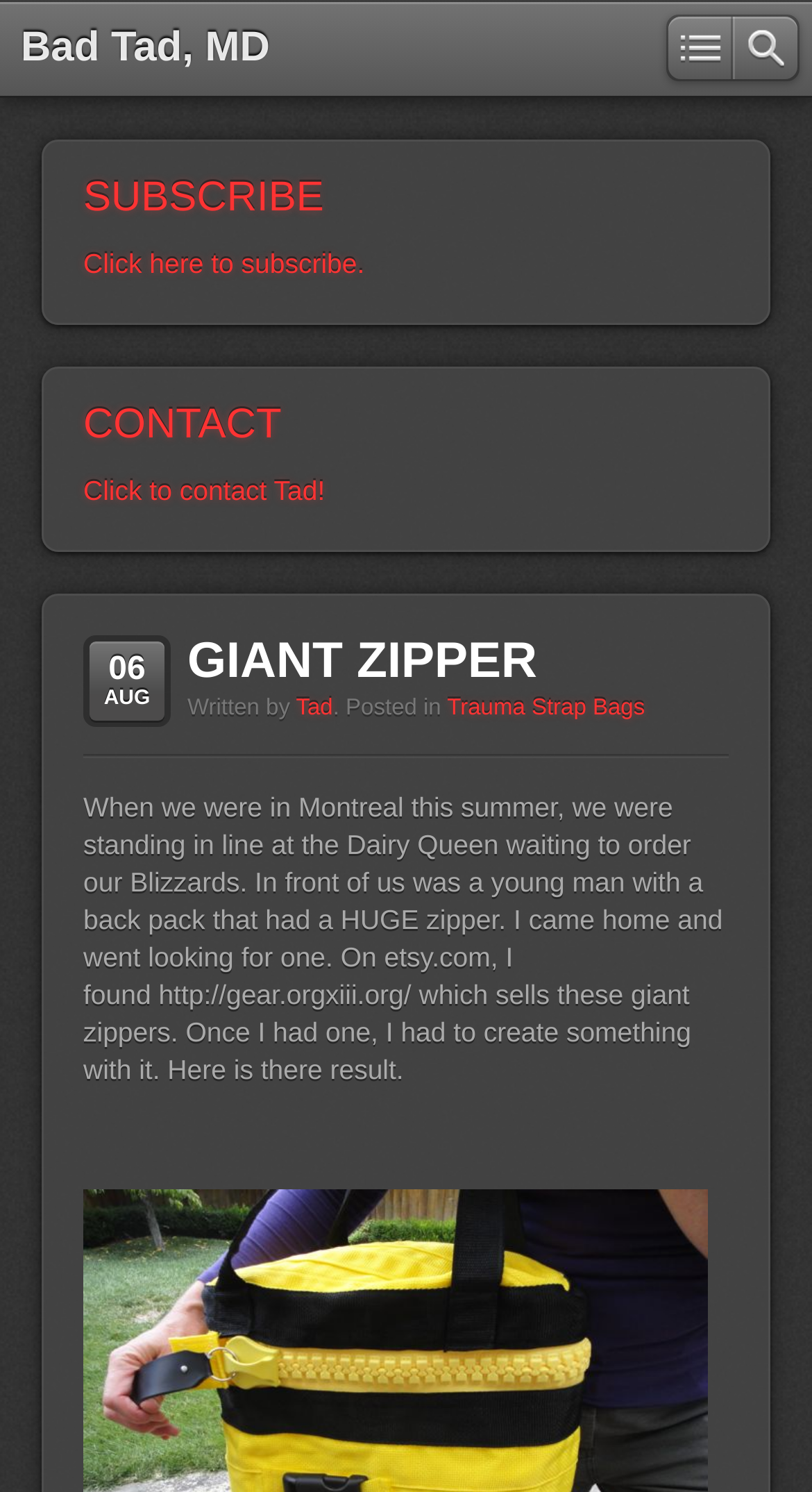Where did the author find the giant zipper?
Please provide a comprehensive answer to the question based on the webpage screenshot.

The author mentions that they found the giant zipper on etsy.com, which is an online marketplace. This information is provided in the text of the article, specifically in the sentence 'On etsy.com, I found http://gear.orgxiii.org/ which sells these giant zippers'.